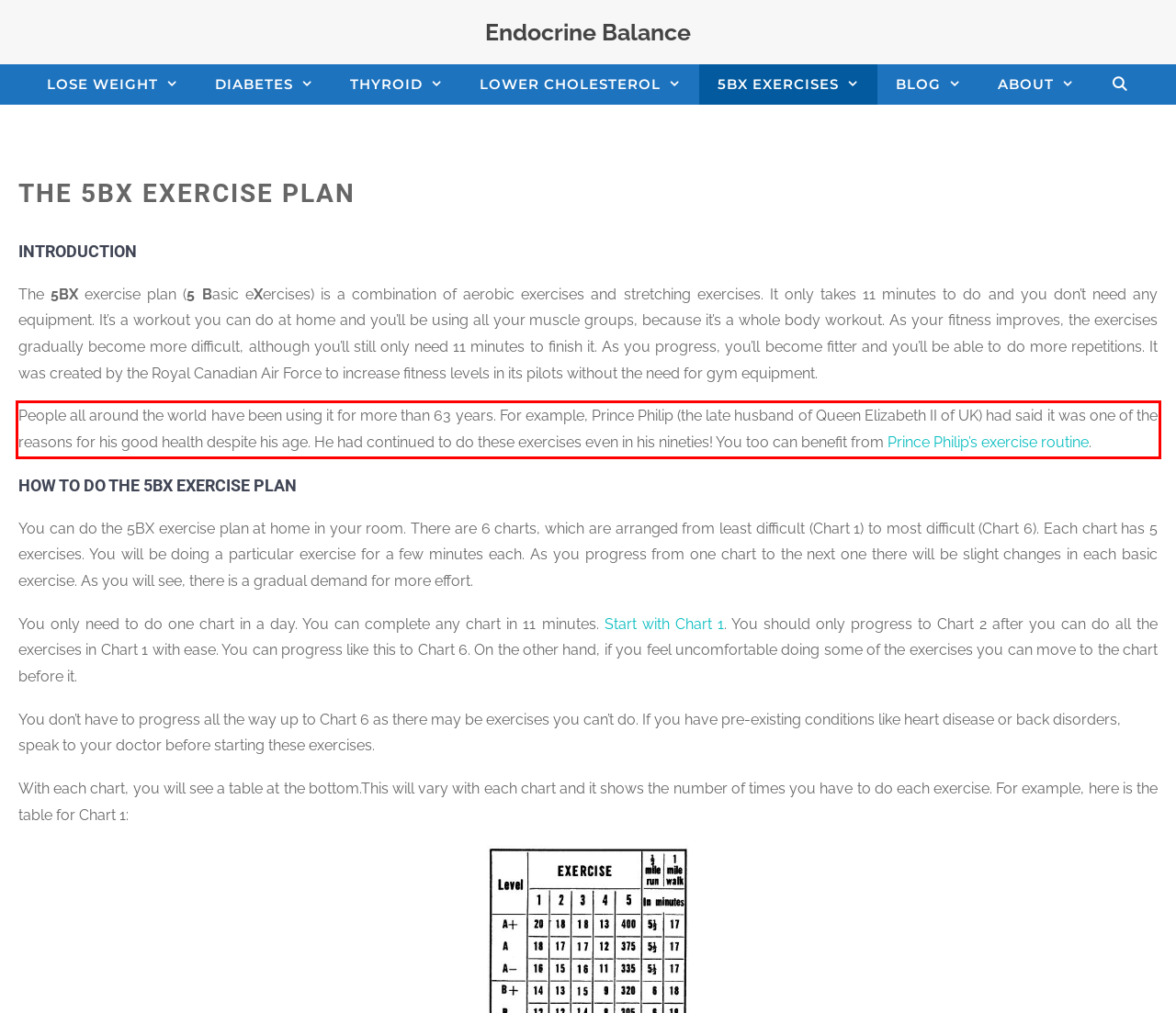You are provided with a screenshot of a webpage that includes a UI element enclosed in a red rectangle. Extract the text content inside this red rectangle.

People all around the world have been using it for more than 63 years. For example, Prince Philip (the late husband of Queen Elizabeth II of UK) had said it was one of the reasons for his good health despite his age. He had continued to do these exercises even in his nineties! You too can benefit from Prince Philip’s exercise routine.